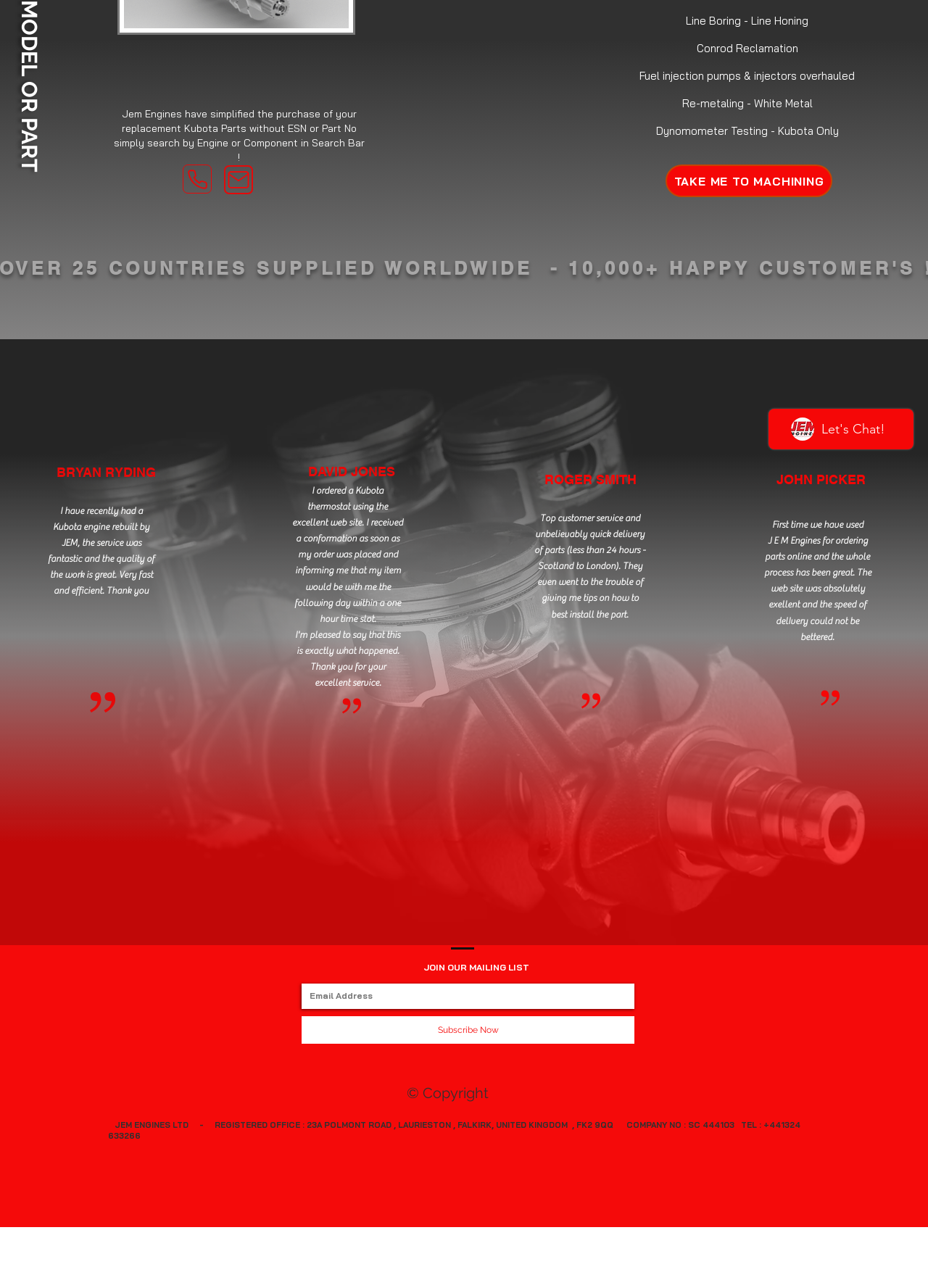Using the element description provided, determine the bounding box coordinates in the format (top-left x, top-left y, bottom-right x, bottom-right y). Ensure that all values are floating point numbers between 0 and 1. Element description: aria-label="Email Address" name="email" placeholder="Email Address"

[0.325, 0.764, 0.684, 0.783]